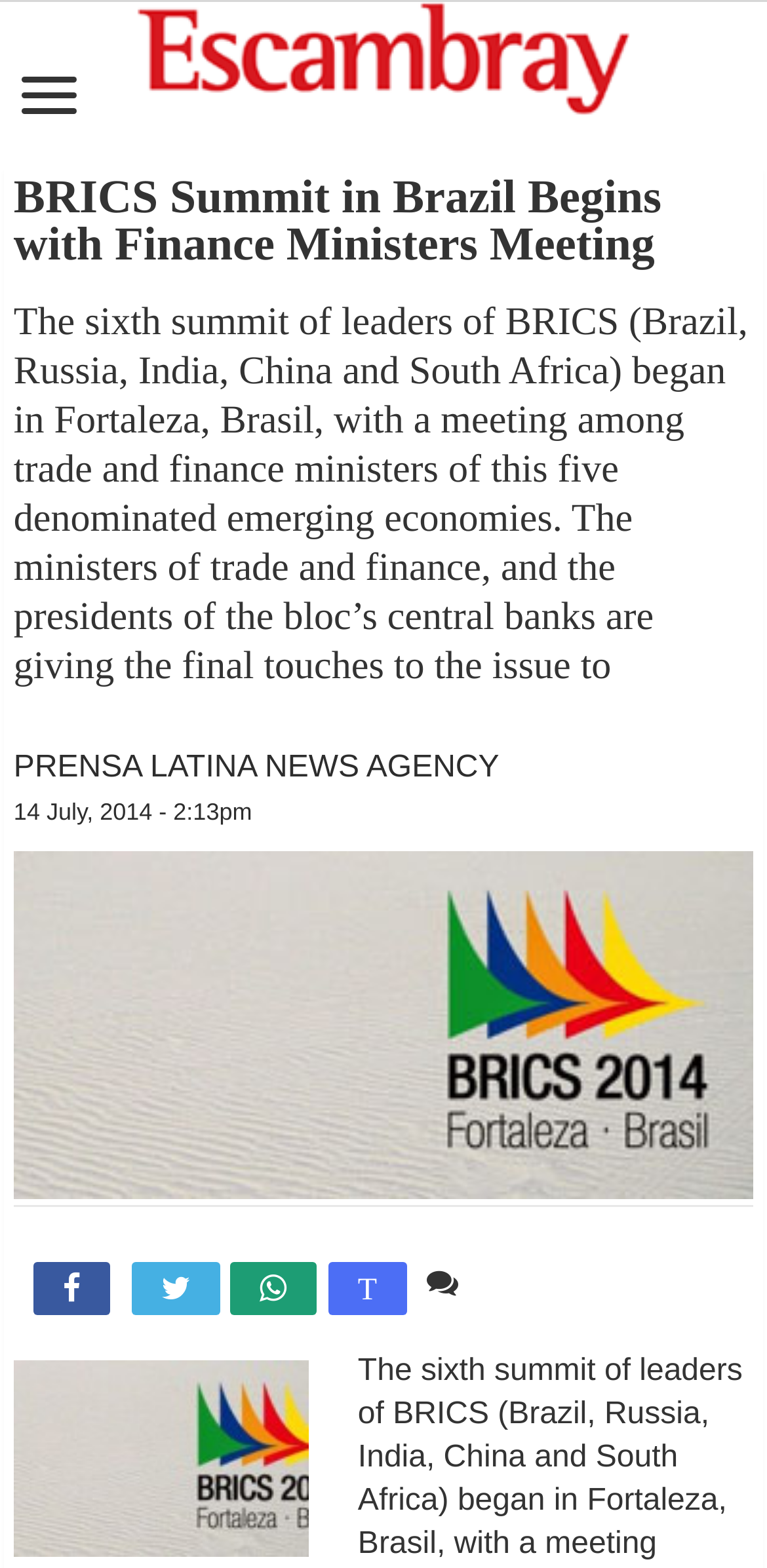Explain the contents of the webpage comprehensively.

The webpage appears to be a news article page. At the top, there is a heading that reads "Escambray" and an image with the same description, taking up most of the width of the page. Below this, there is a larger heading that summarizes the article, "BRICS Summit in Brazil Begins with Finance Ministers Meeting". 

The main content of the article is a block of text that describes the BRICS summit, mentioning the meeting of trade and finance ministers from five emerging economies. This text is positioned below the headings and takes up most of the page's width.

On the right side of the page, there are several links, including one to "PRENSA LATINA NEWS AGENCY", a date "14 July, 2014 - 2:13pm", and several social media icons represented by Unicode characters. There is also a link to "Comente" which is likely a comment section.

At the very bottom of the page, there are five links, including the social media icons and a link with the text "T".